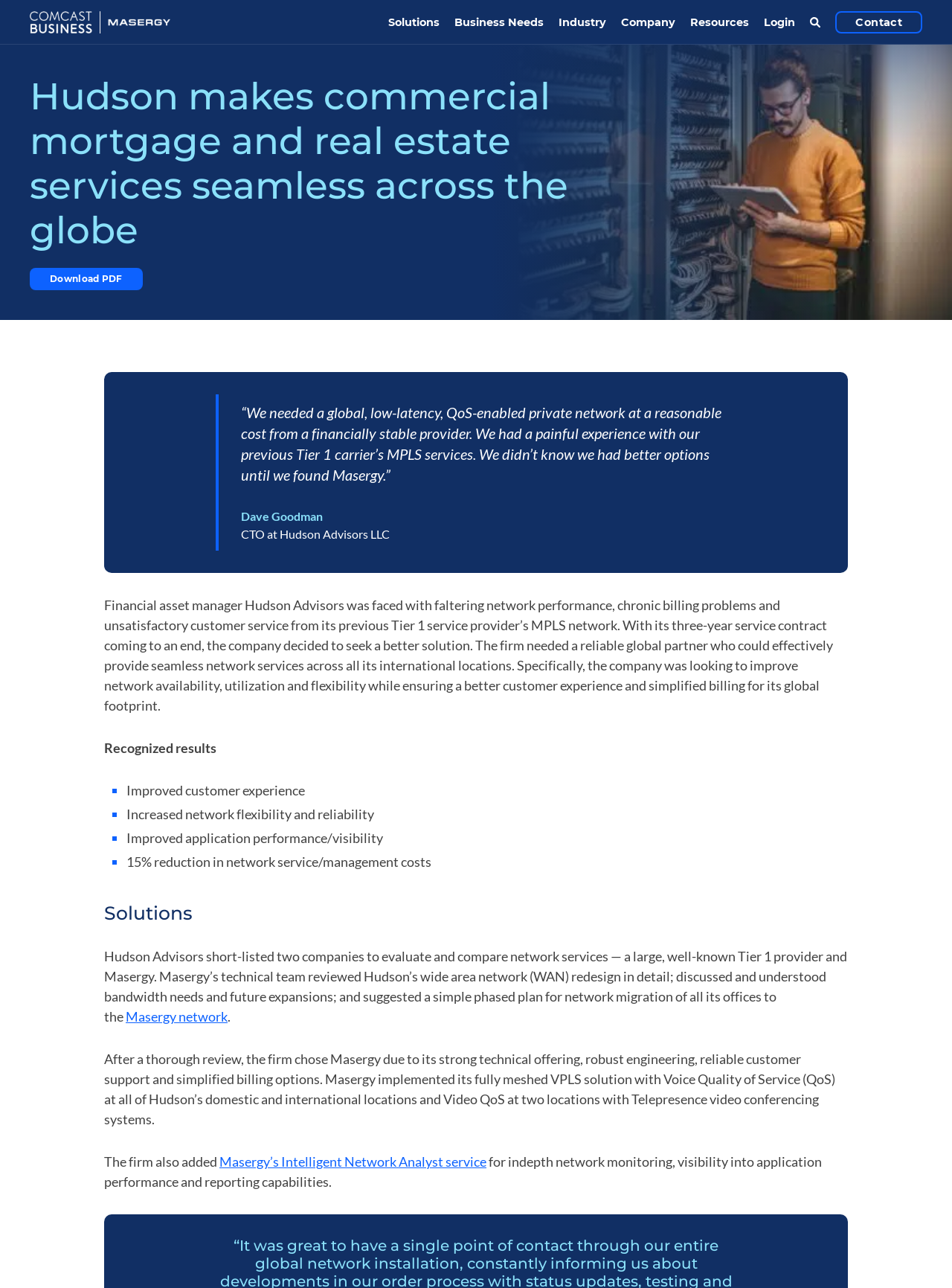Please identify the bounding box coordinates of the clickable area that will fulfill the following instruction: "Click the 'Login' button". The coordinates should be in the format of four float numbers between 0 and 1, i.e., [left, top, right, bottom].

[0.795, 0.0, 0.843, 0.035]